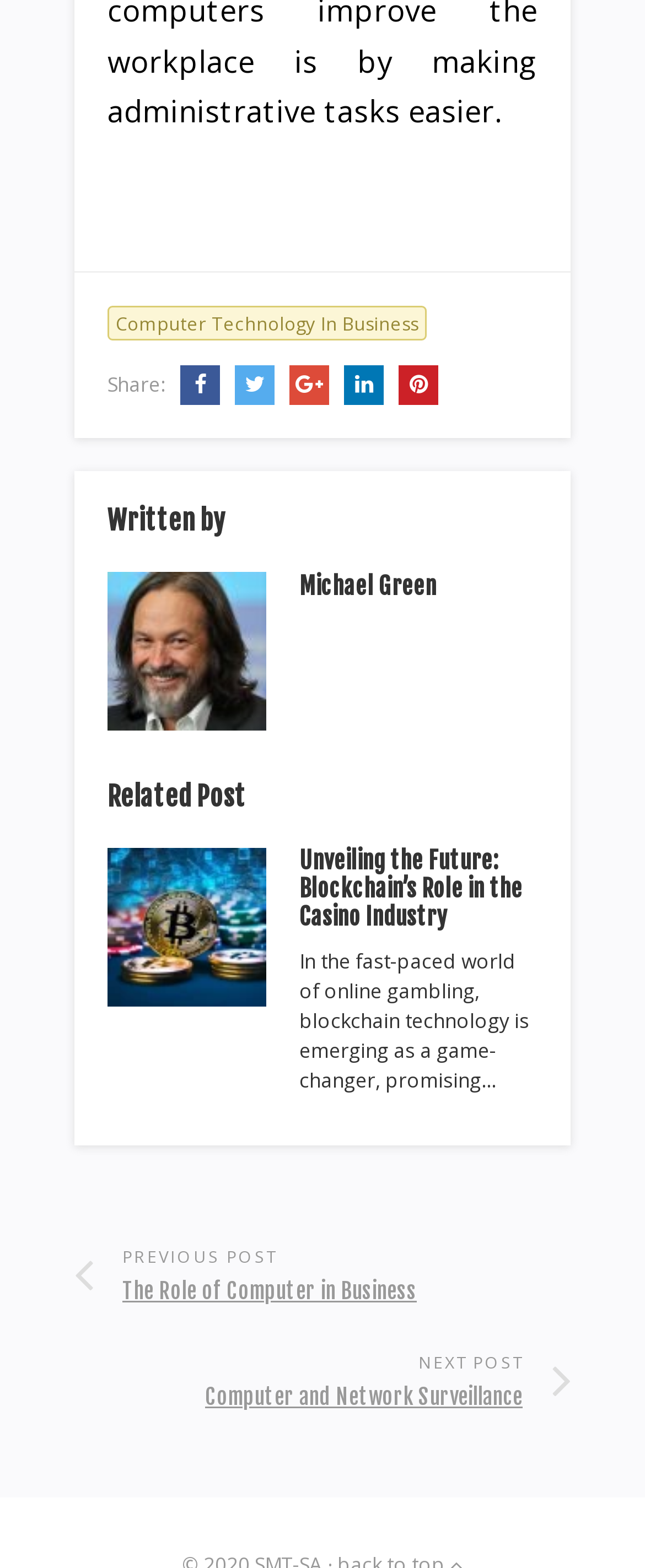Could you locate the bounding box coordinates for the section that should be clicked to accomplish this task: "Click on the link to read about Computer Technology In Business".

[0.167, 0.195, 0.662, 0.218]